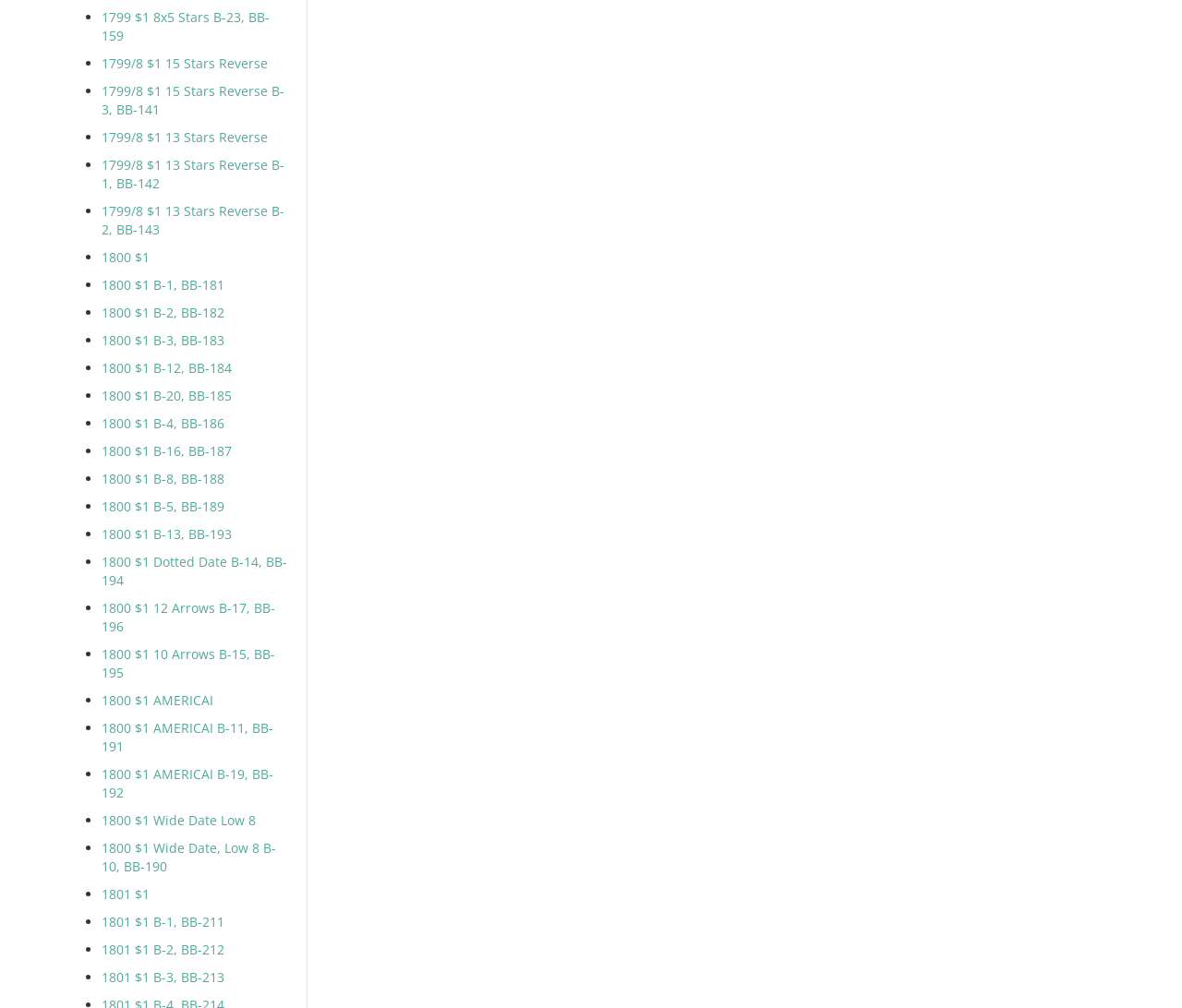Please respond to the question using a single word or phrase:
Are all products from the same year?

No